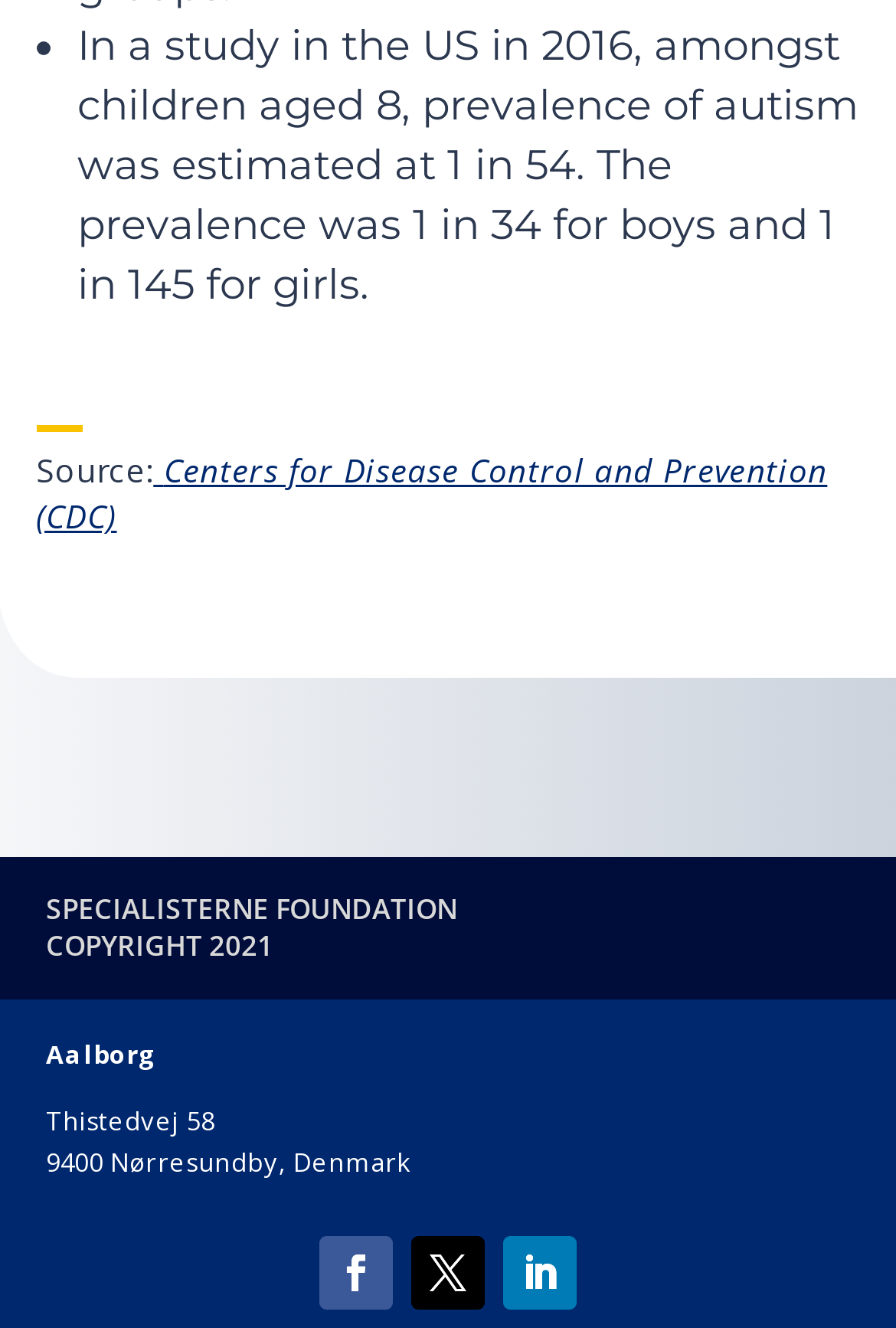What is the source of the autism prevalence data?
Look at the image and respond with a single word or a short phrase.

Centers for Disease Control and Prevention (CDC)